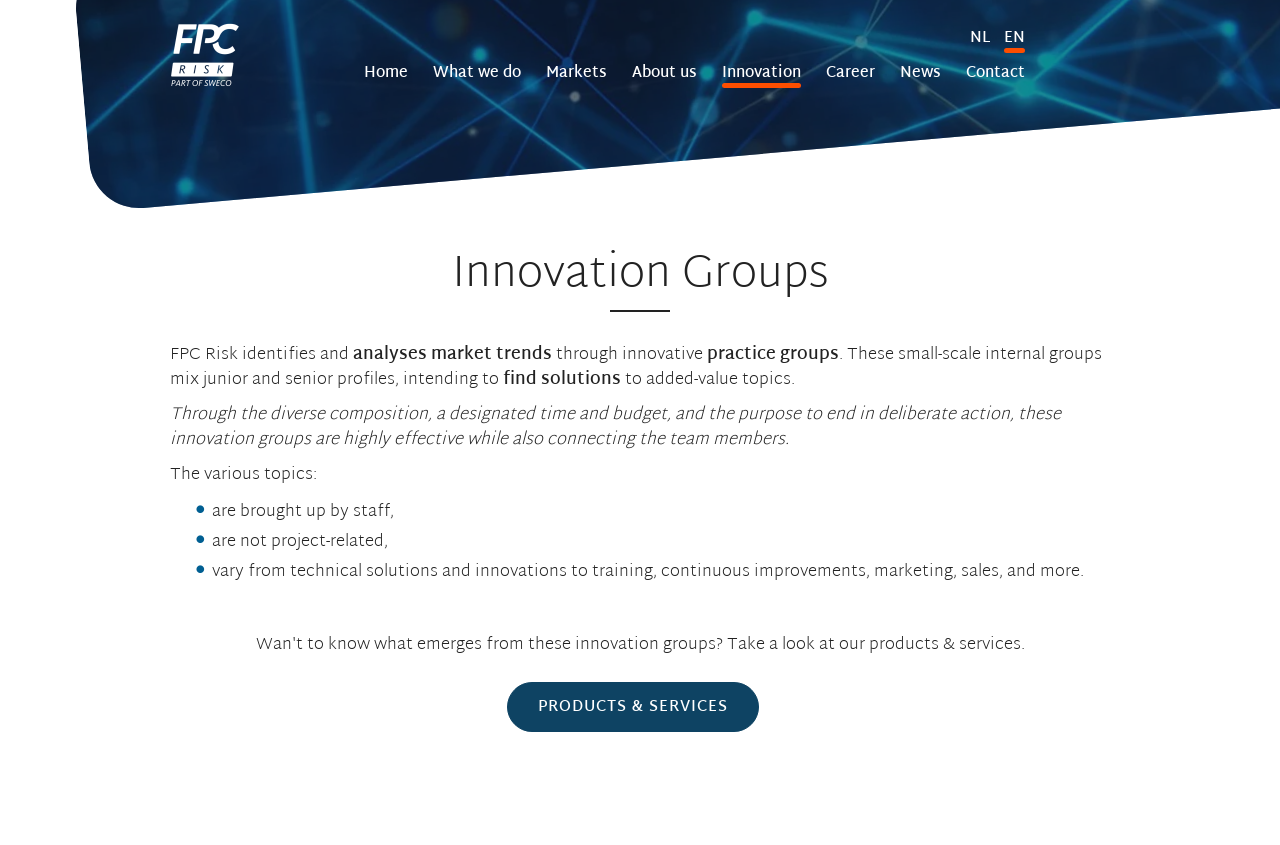What is the purpose of the innovation groups?
Make sure to answer the question with a detailed and comprehensive explanation.

I found this information by reading the text that describes the innovation groups, which states that they 'intend to find solutions to added-value topics'.